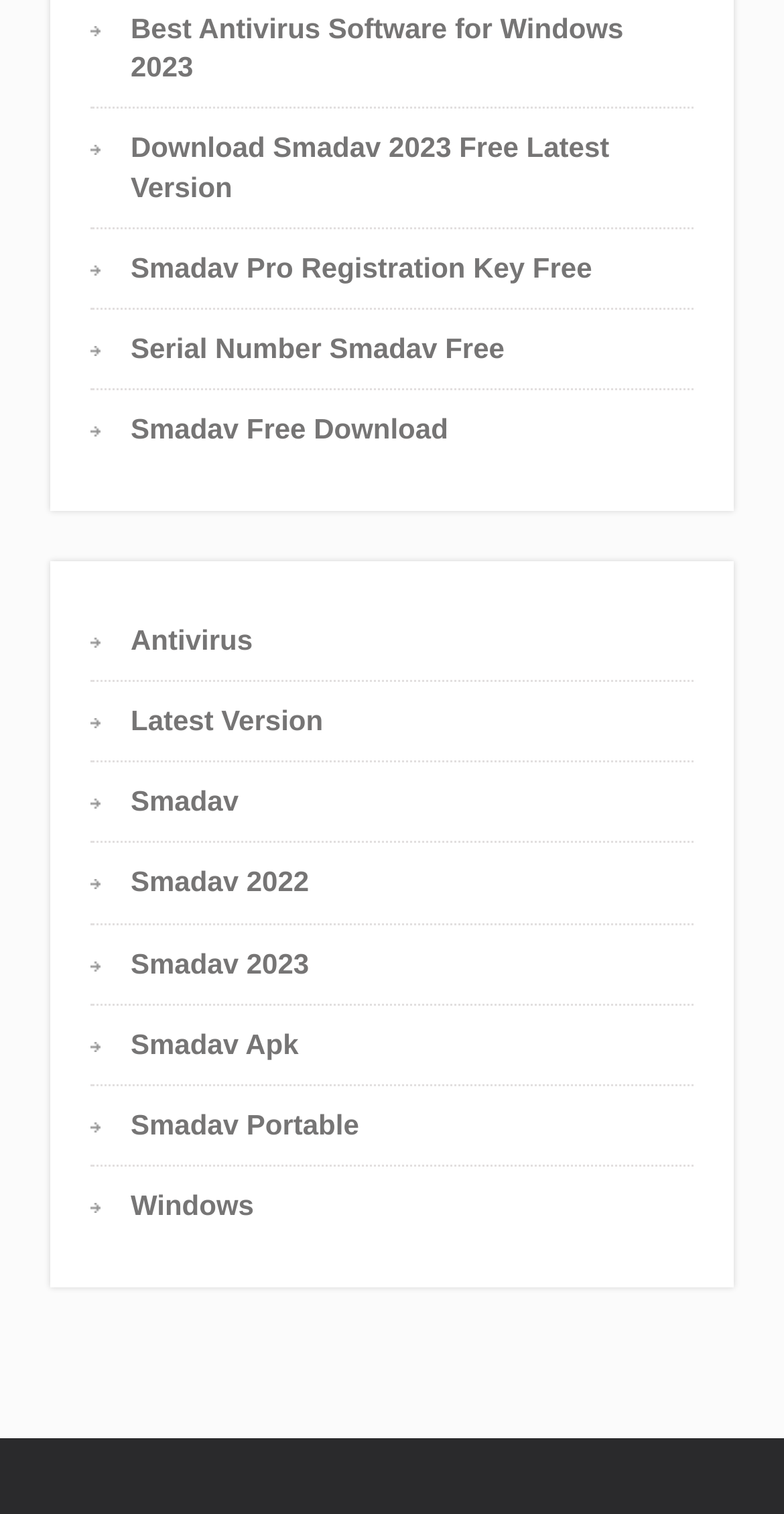Identify the bounding box coordinates of the HTML element based on this description: "Windows".

[0.167, 0.786, 0.324, 0.807]